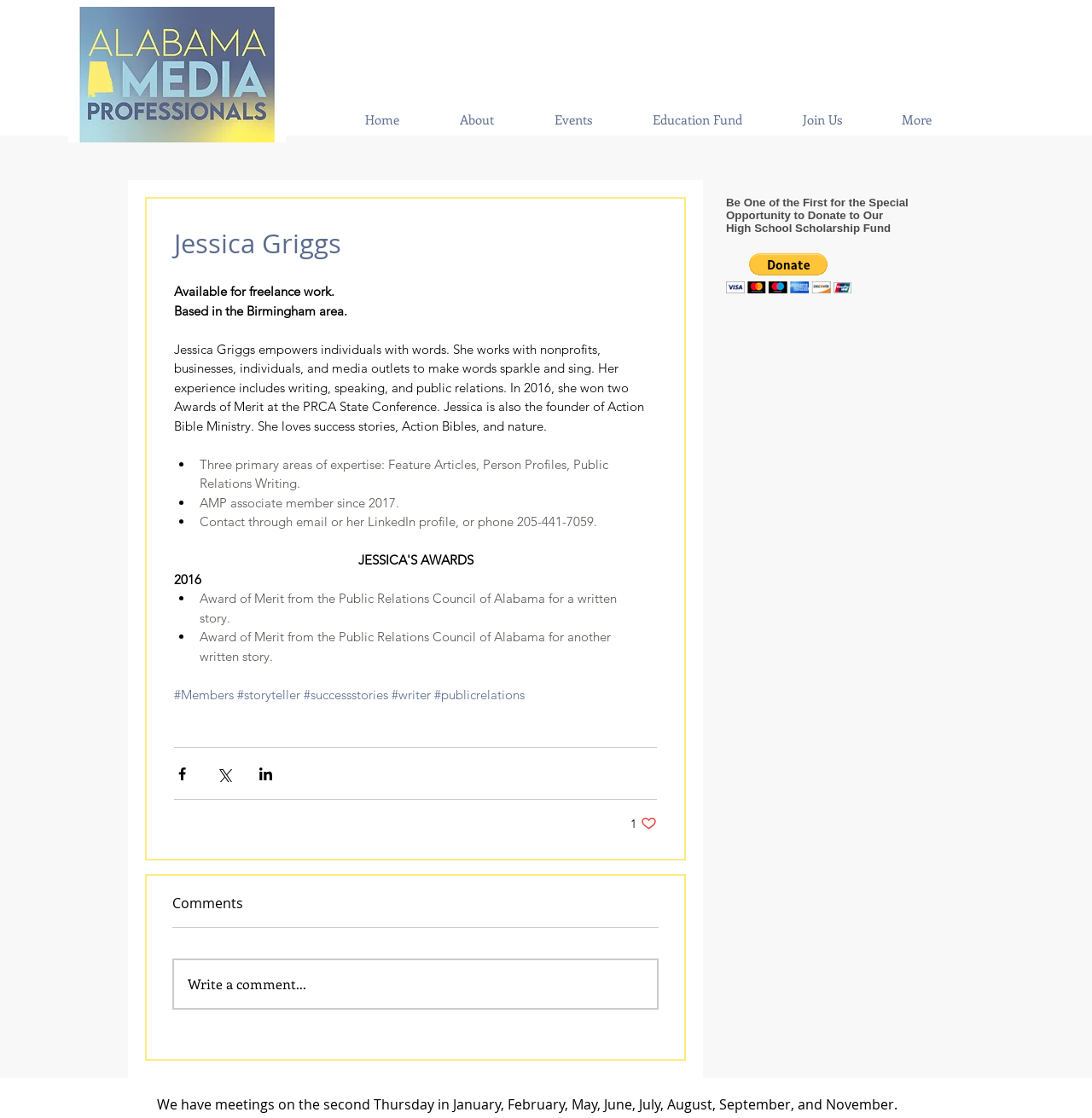Please determine the bounding box coordinates of the element to click on in order to accomplish the following task: "Go to Home page". Ensure the coordinates are four float numbers ranging from 0 to 1, i.e., [left, top, right, bottom].

None